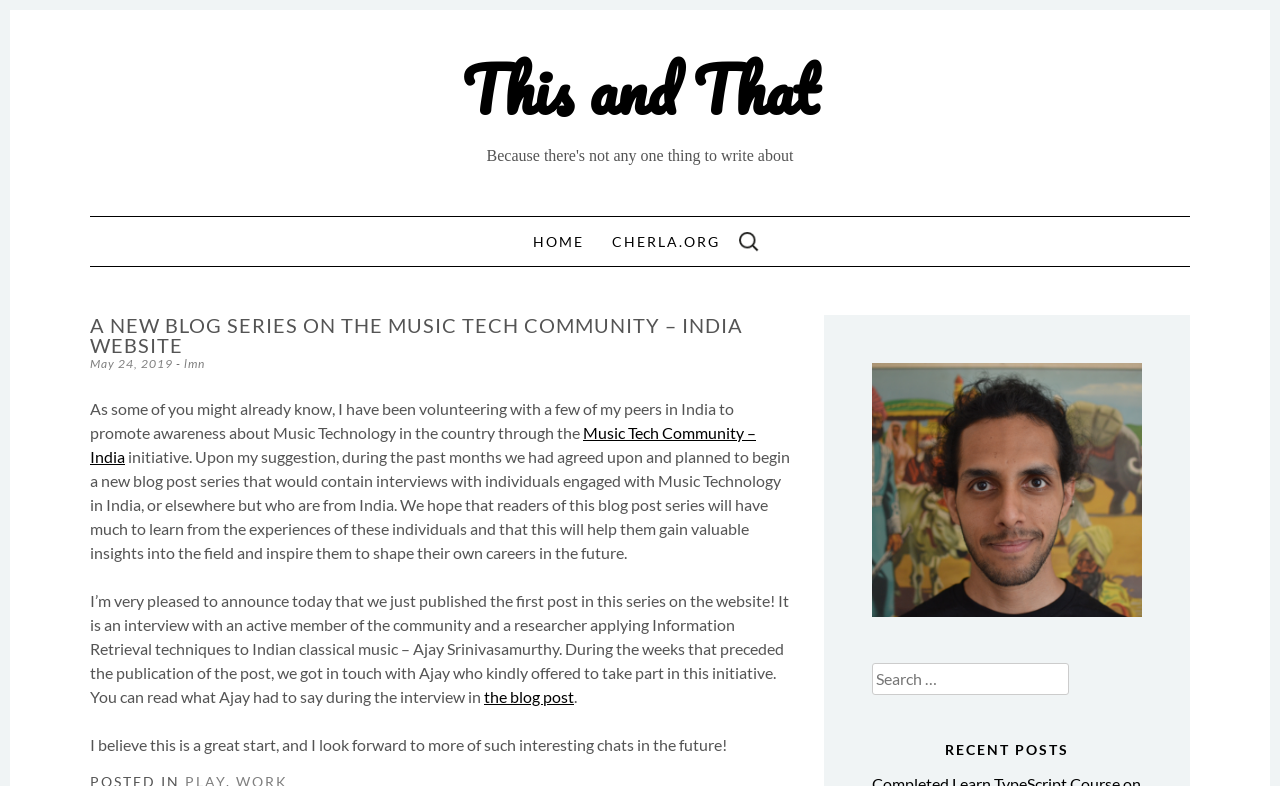Pinpoint the bounding box coordinates of the element you need to click to execute the following instruction: "Click on the 'This and That' link". The bounding box should be represented by four float numbers between 0 and 1, in the format [left, top, right, bottom].

[0.361, 0.047, 0.639, 0.181]